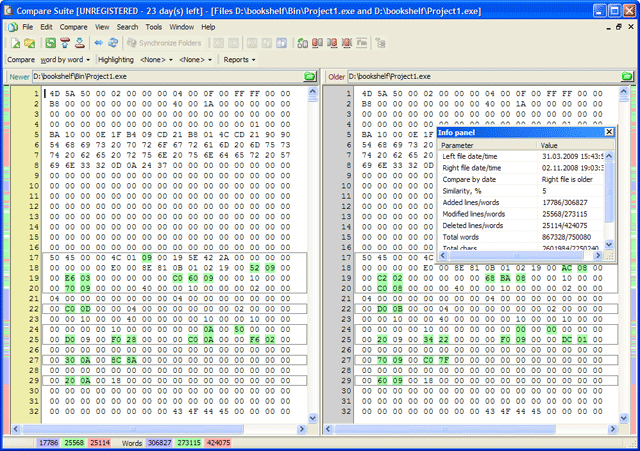What is the purpose of the green highlighting?
Using the image as a reference, answer with just one word or a short phrase.

to show changes